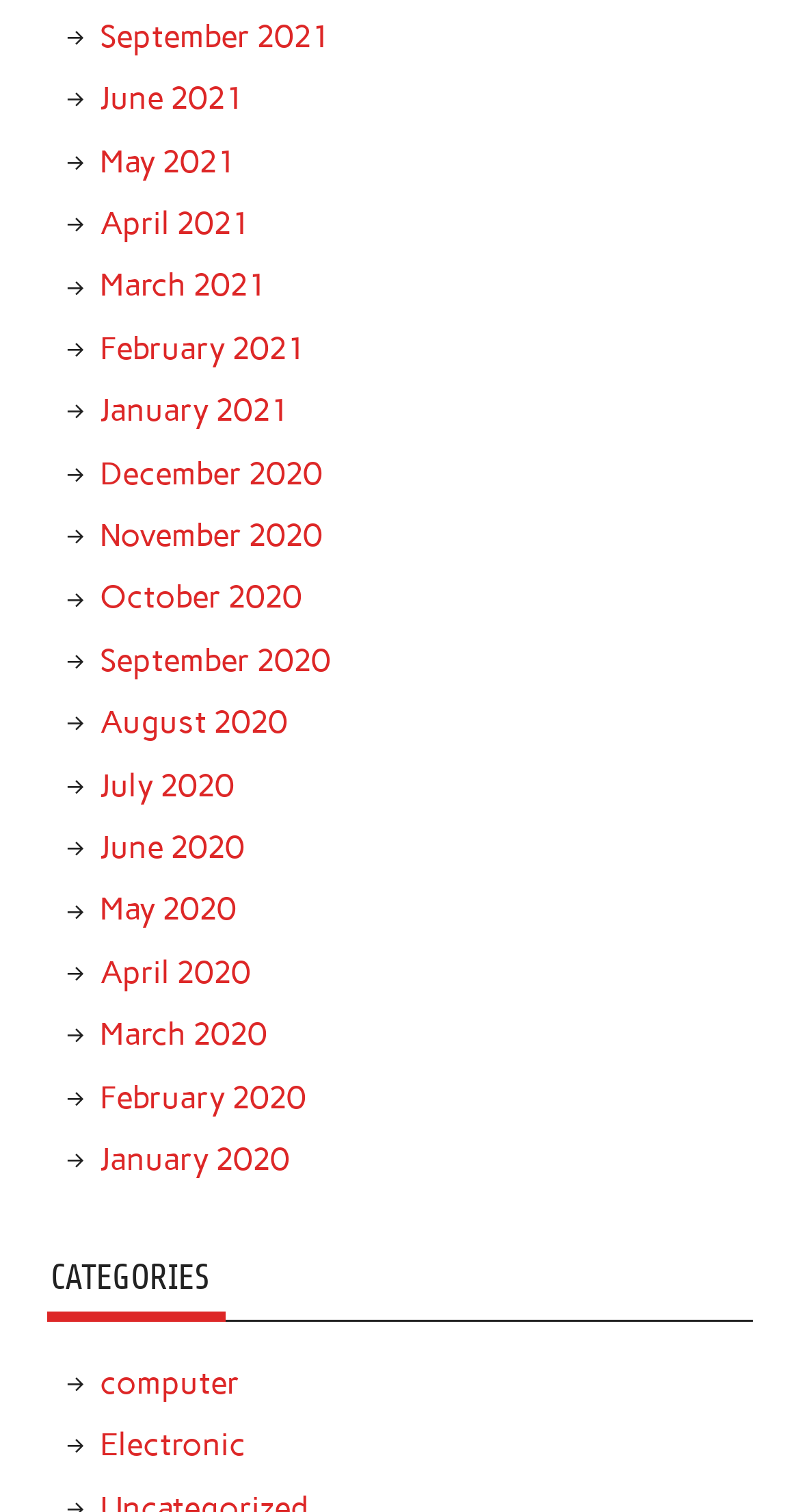Provide a brief response in the form of a single word or phrase:
What is the last month of the year 2020 listed?

December 2020